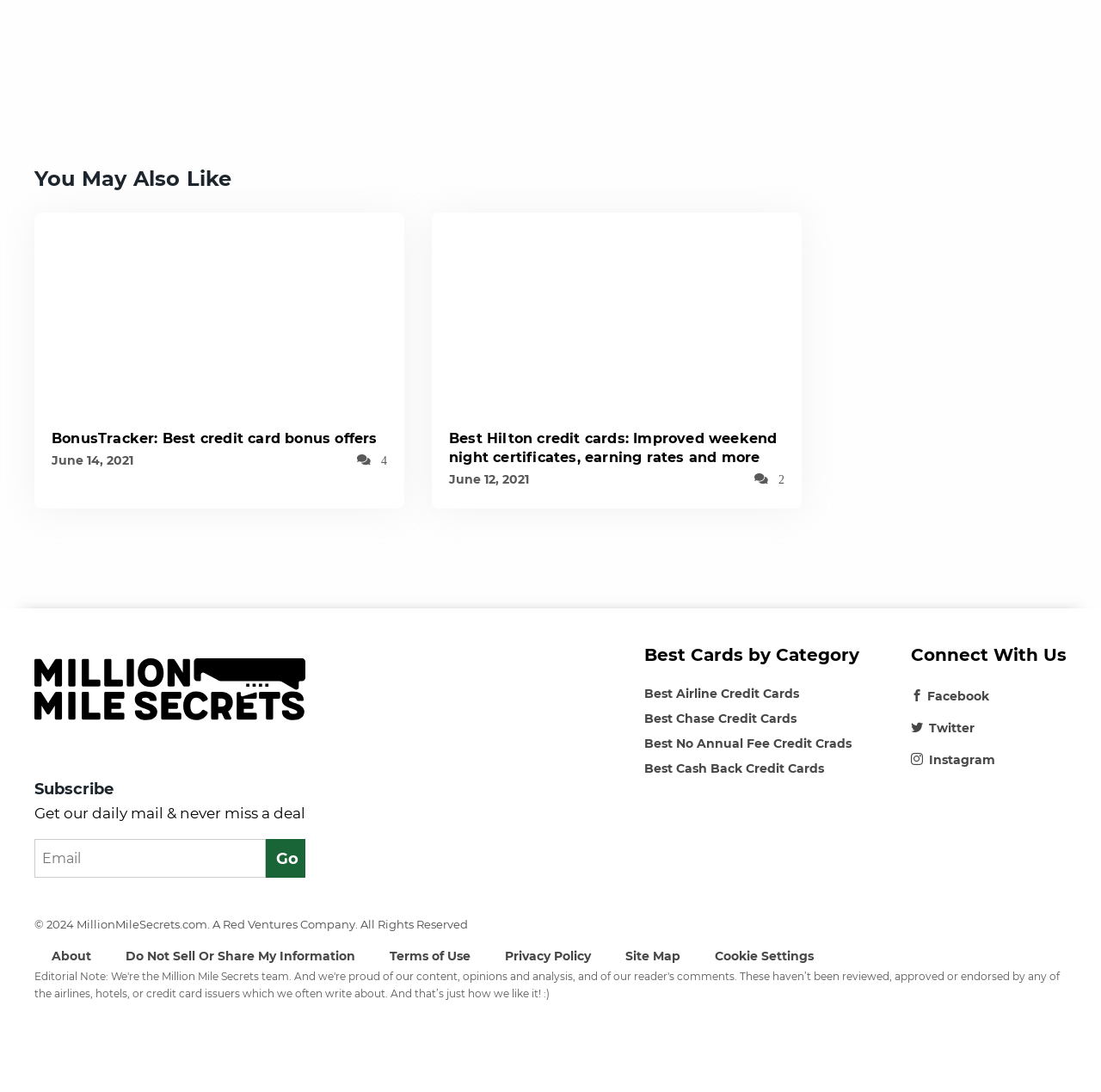What is the category of the first link under 'Best Cards by Category'?
Kindly answer the question with as much detail as you can.

I found the category of the first link by looking at the link element with the text 'Best Airline Credit Cards' which is a child of the 'Best Cards by Category' section.